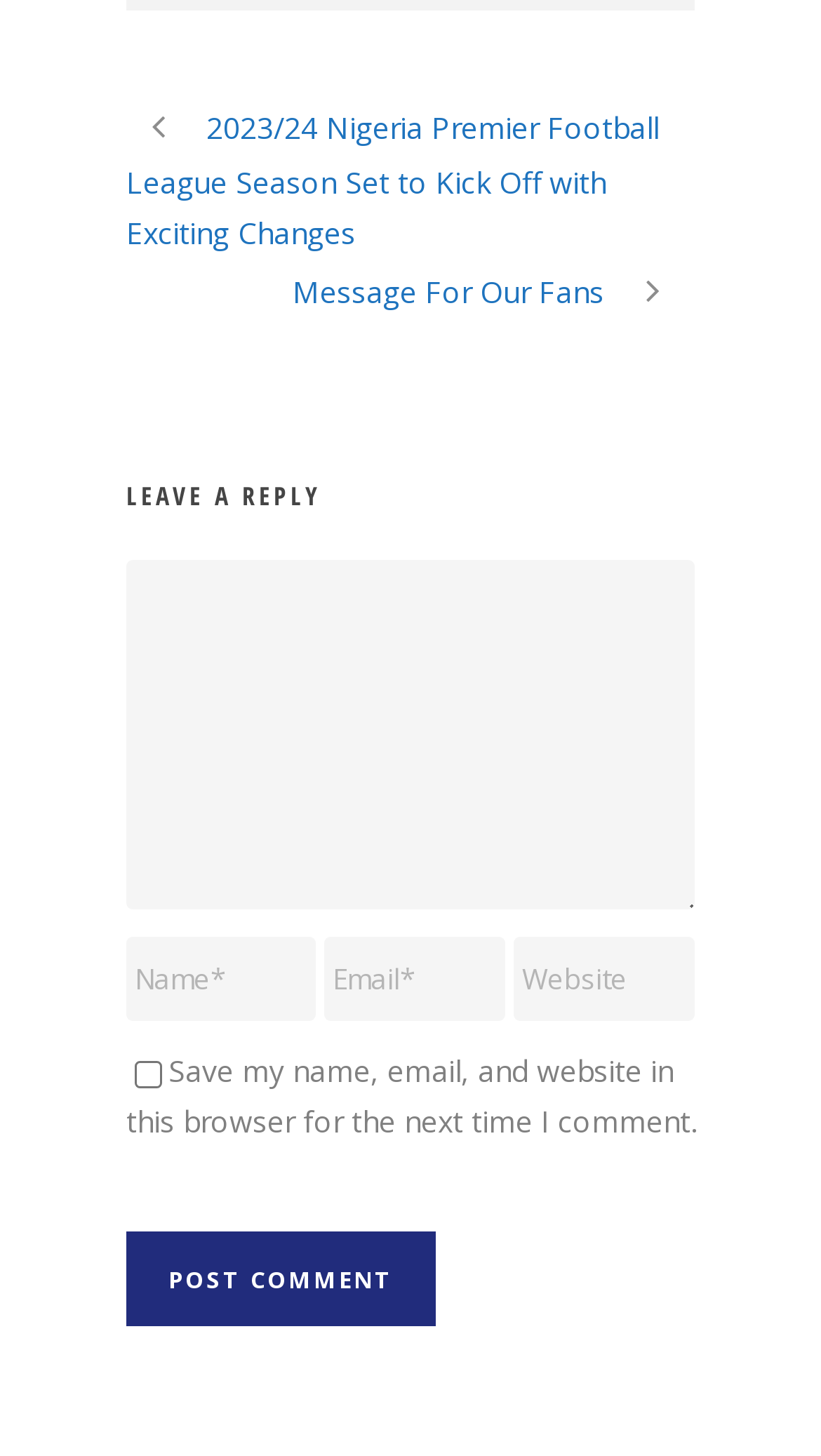What is the button text for submitting a comment?
Please respond to the question with a detailed and well-explained answer.

I examined the button element and its corresponding static text, which says 'POST COMMENT'. This is the text displayed on the button for submitting a comment.